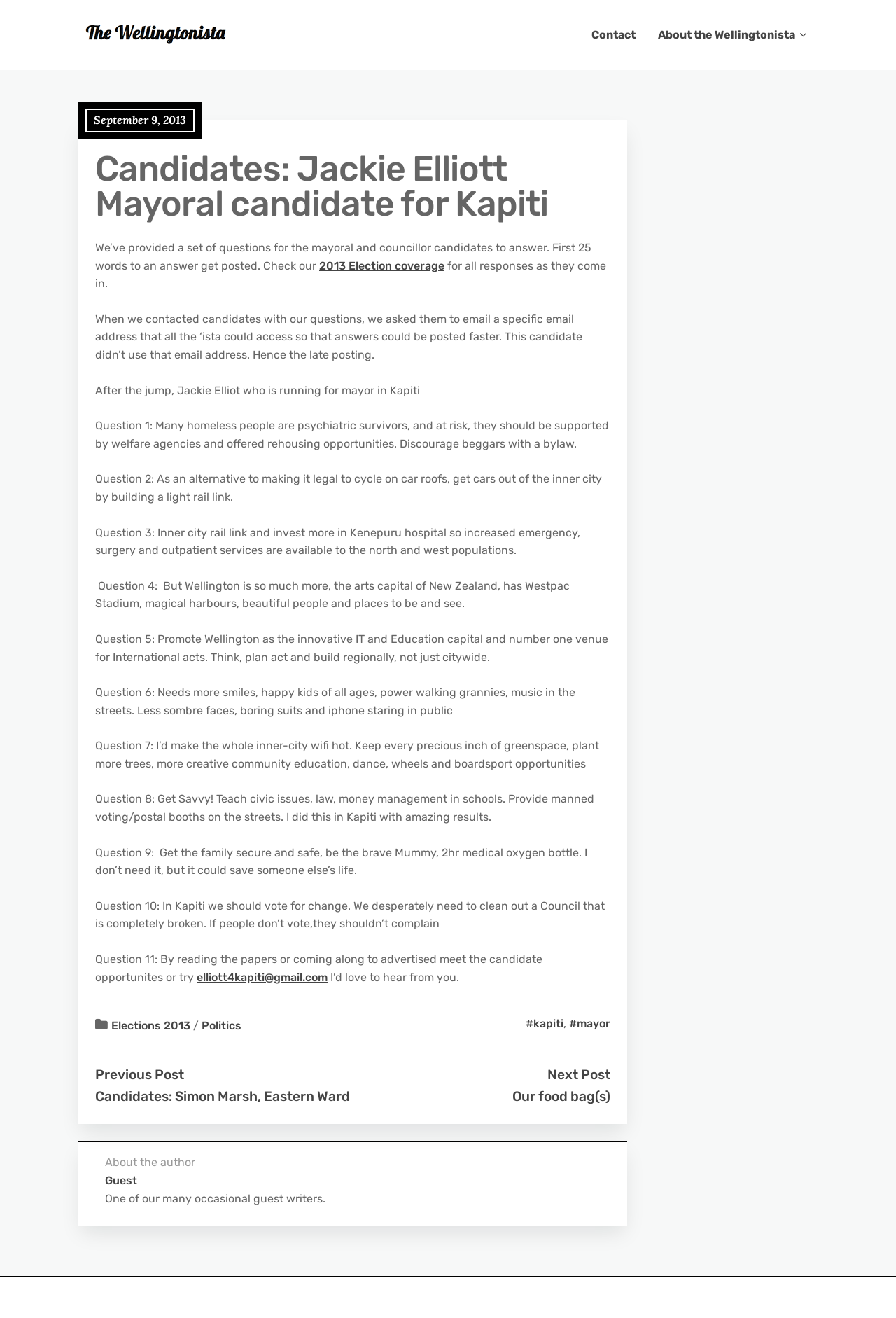Identify the first-level heading on the webpage and generate its text content.

Candidates: Jackie Elliott Mayoral candidate for Kapiti